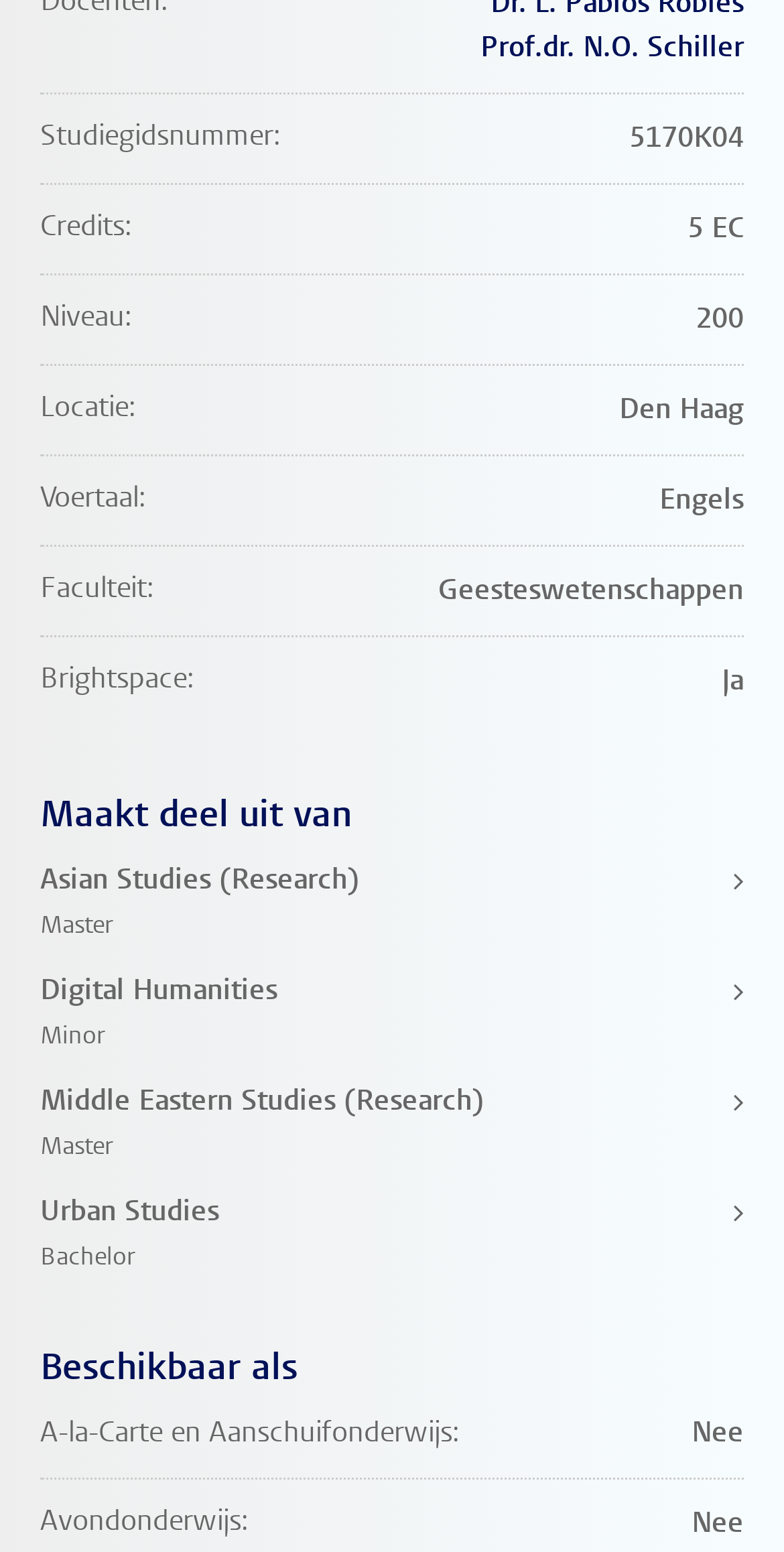What is the name of the professor?
Can you provide a detailed and comprehensive answer to the question?

The name of the professor is mentioned in the link at the top of the page, which is 'Prof.dr. N.O. Schiller'.